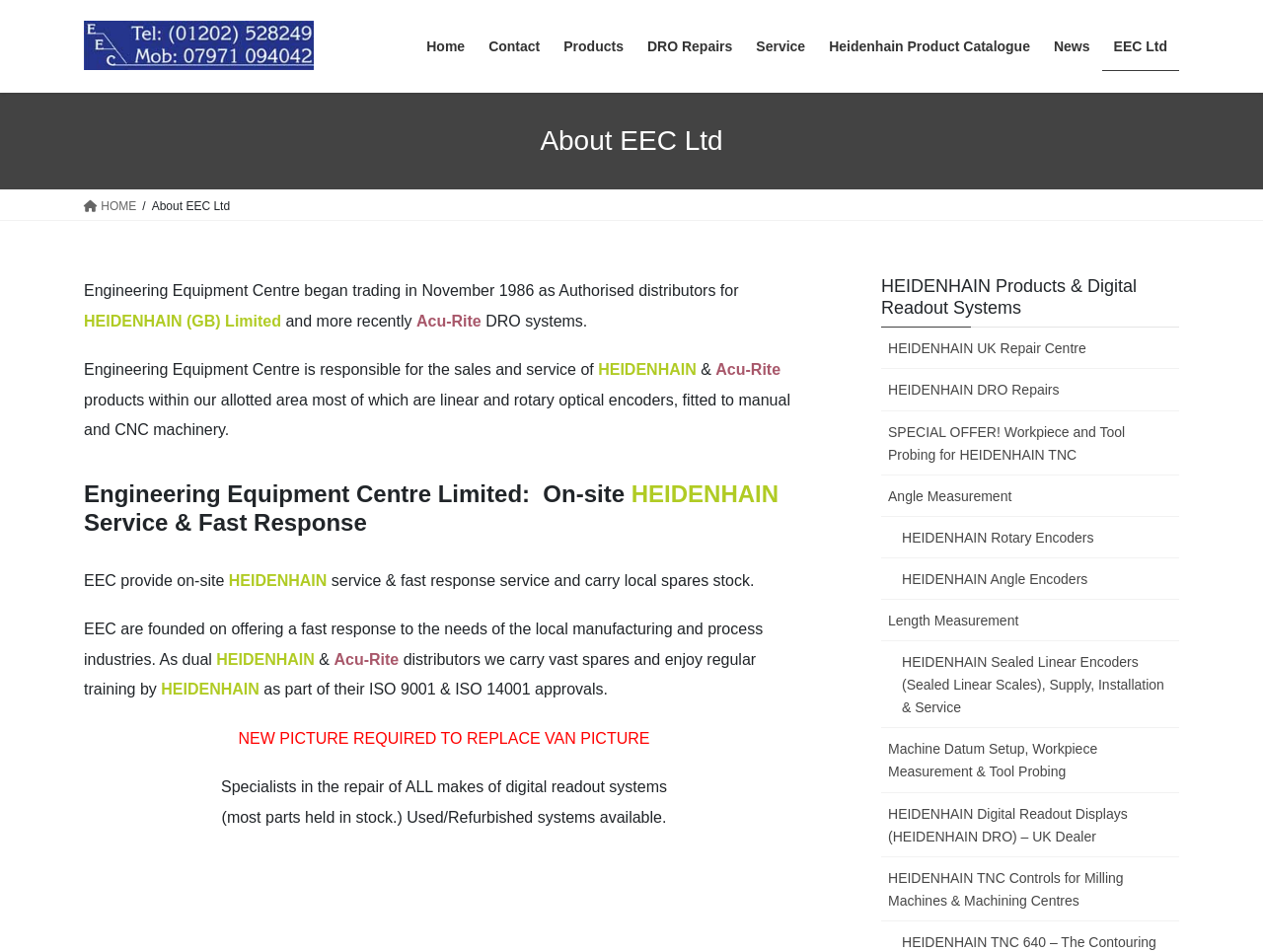Provide the bounding box coordinates for the area that should be clicked to complete the instruction: "Click on Home".

[0.328, 0.025, 0.377, 0.074]